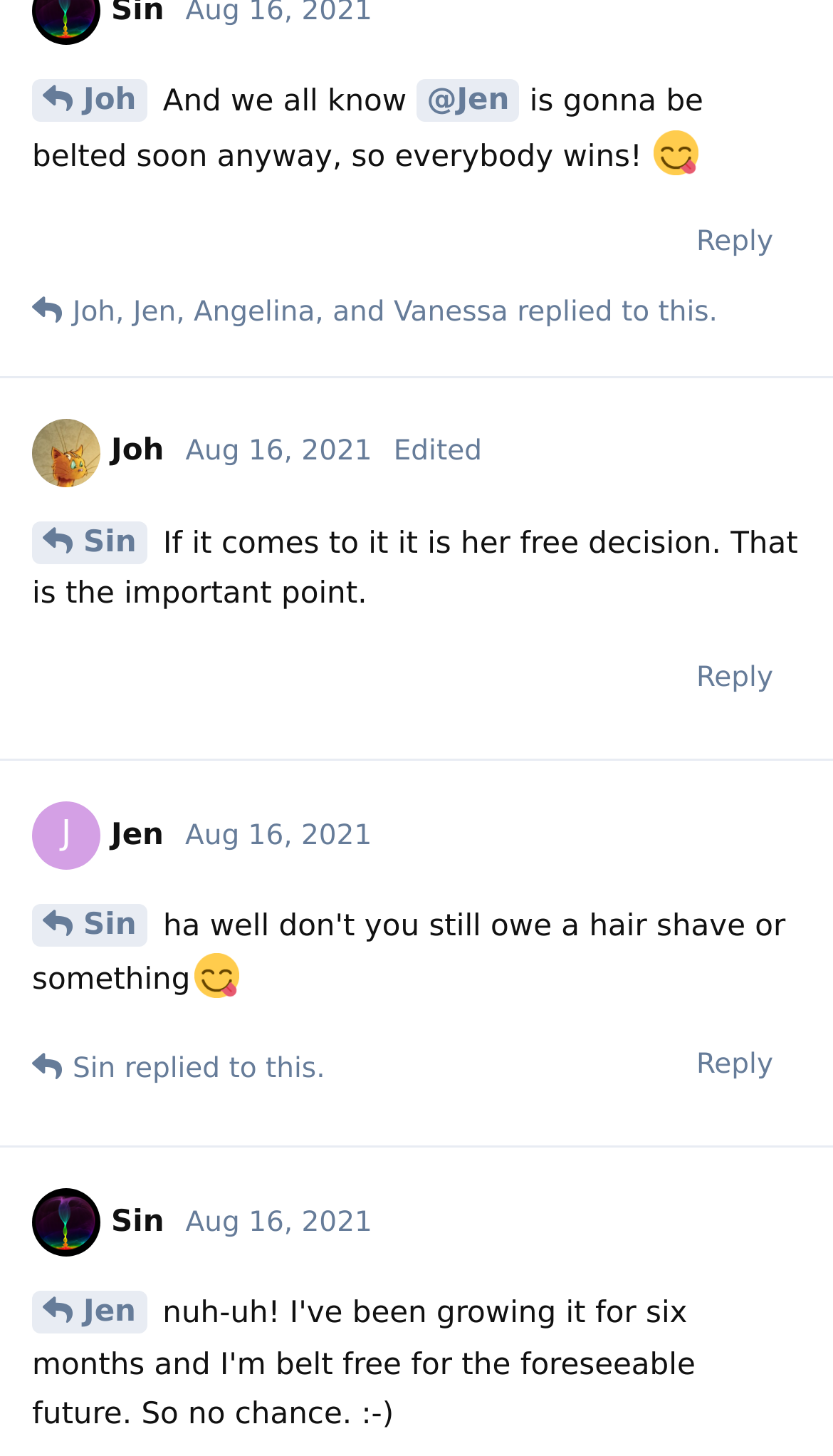Examine the image and give a thorough answer to the following question:
Who replied to Joh?

I found the reply button with the text 'Reply' and then looked at the links and static text elements inside it. I saw the link 'Jen' and the static text 'replied to this.' which indicates that Jen replied to Joh.